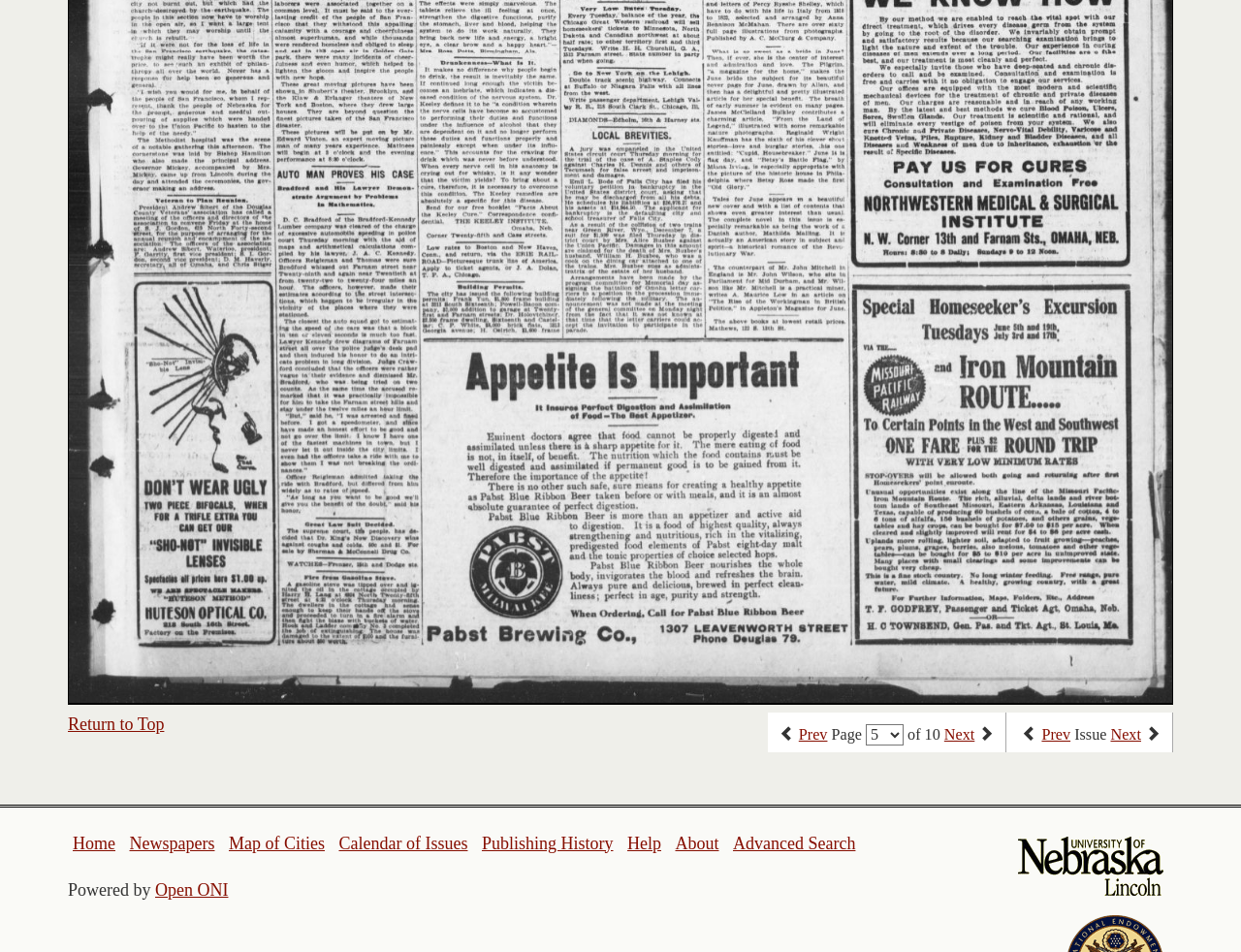Please determine the bounding box coordinates for the UI element described here. Use the format (top-left x, top-left y, bottom-right x, bottom-right y) with values bounded between 0 and 1: Help

[0.505, 0.875, 0.533, 0.896]